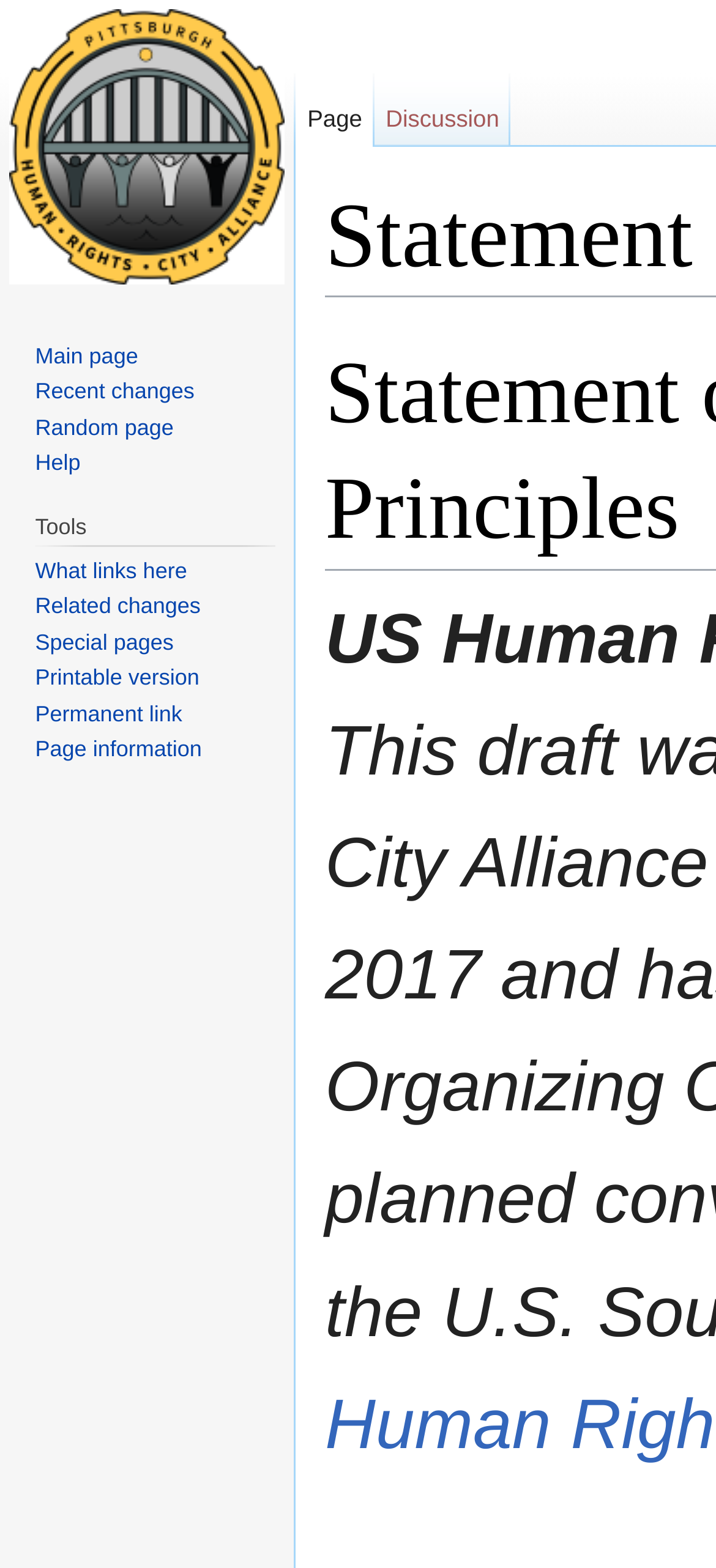Determine the bounding box of the UI component based on this description: "FREE box of goodies". The bounding box coordinates should be four float values between 0 and 1, i.e., [left, top, right, bottom].

None